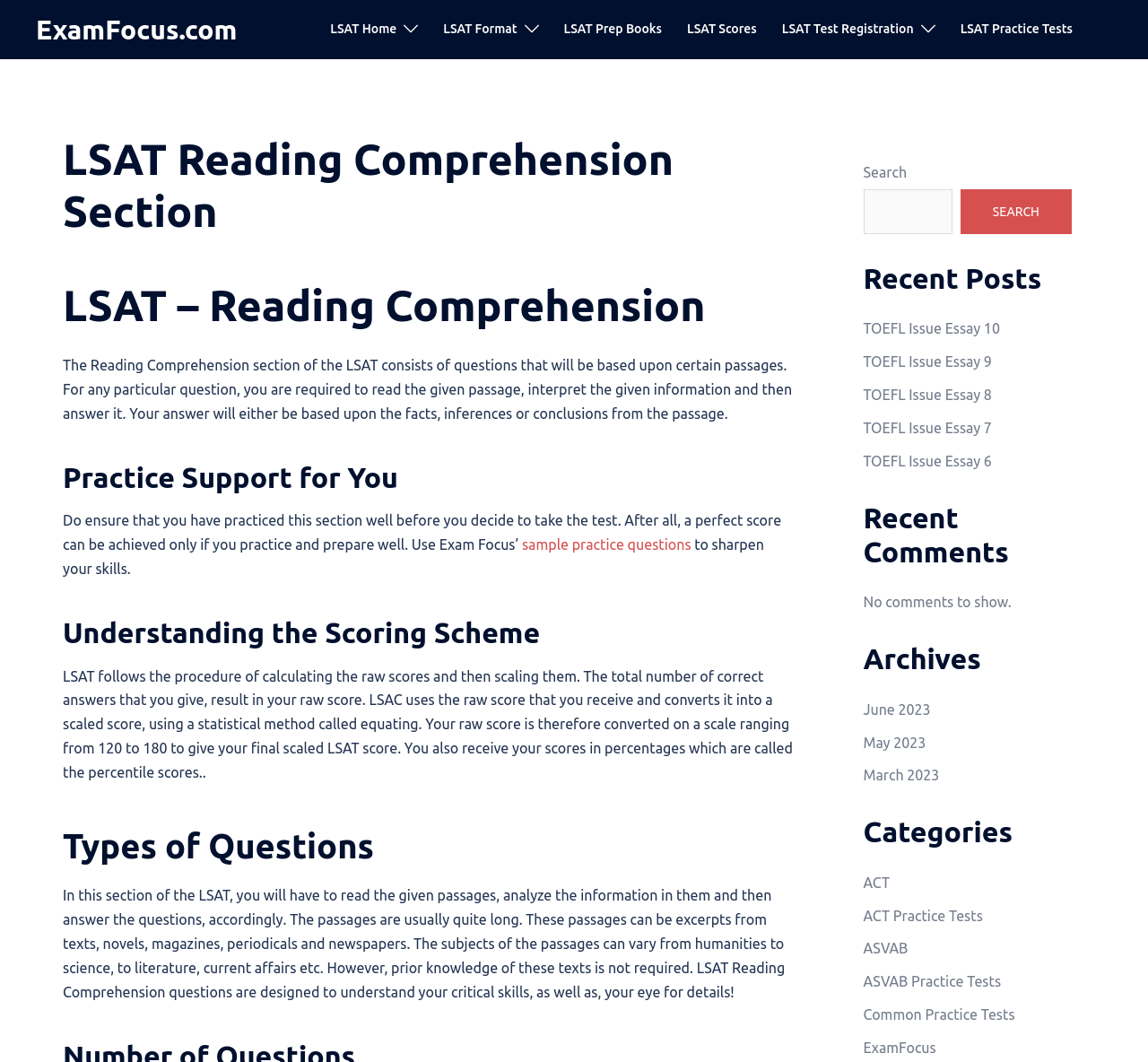Describe all visible elements and their arrangement on the webpage.

The webpage is about the LSAT Reading Comprehension Section, specifically providing information and resources for exam preparation. At the top, there is a navigation bar with links to "LSAT Home", "LSAT Format", "LSAT Prep Books", "LSAT Scores", "LSAT Test Registration", and "LSAT Practice Tests". 

Below the navigation bar, there is a heading "LSAT Reading Comprehension Section" followed by a brief introduction to the section, explaining that it consists of questions based on certain passages. The passage provides information on how to approach the section, emphasizing the importance of practice.

The page is divided into several sections, including "Practice Support for You", "Understanding the Scoring Scheme", "Types of Questions", and others. Each section provides detailed information and explanations about the respective topic.

On the right side of the page, there is a search bar with a "SEARCH" button. Below the search bar, there are headings for "Recent Posts", "Recent Comments", "Archives", and "Categories". Under each heading, there are links to related posts, comments, archives, and categories, respectively.

There are no images on the page, but there are several icons and buttons, including a search icon, a searchbox, and a "SEARCH" button. The overall layout is organized, with clear headings and concise text, making it easy to navigate and find relevant information.